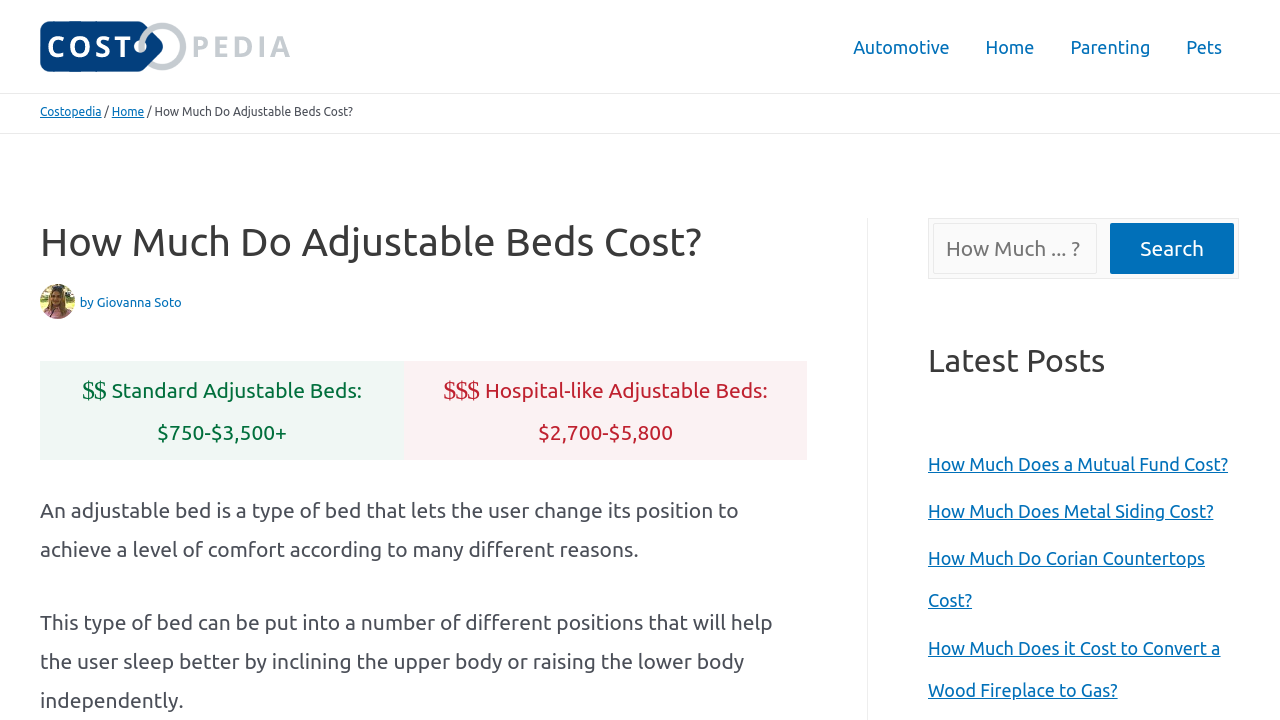Identify the text that serves as the heading for the webpage and generate it.

How Much Do Adjustable Beds Cost?